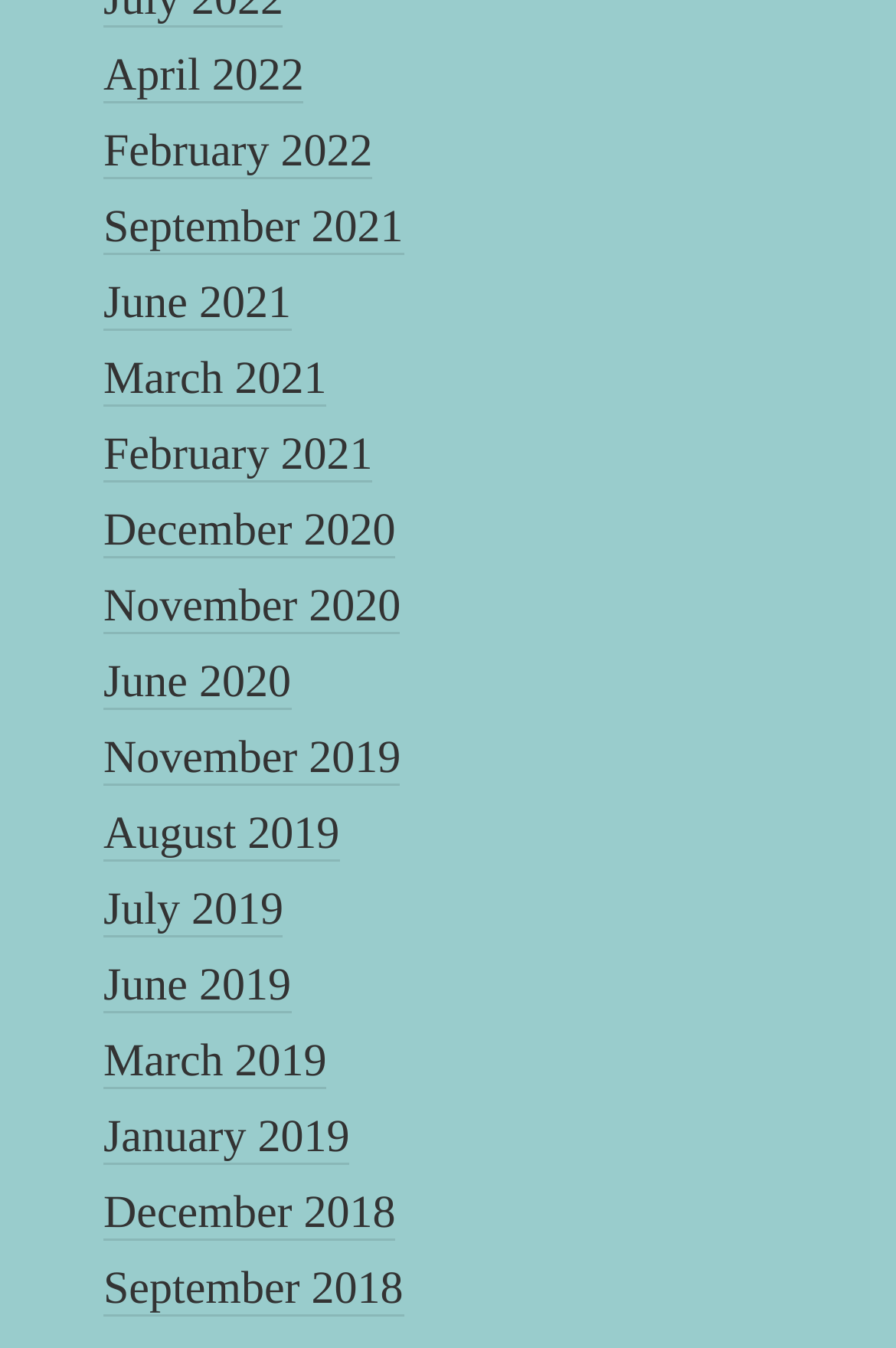Can you pinpoint the bounding box coordinates for the clickable element required for this instruction: "View recent posts"? The coordinates should be four float numbers between 0 and 1, i.e., [left, top, right, bottom].

None